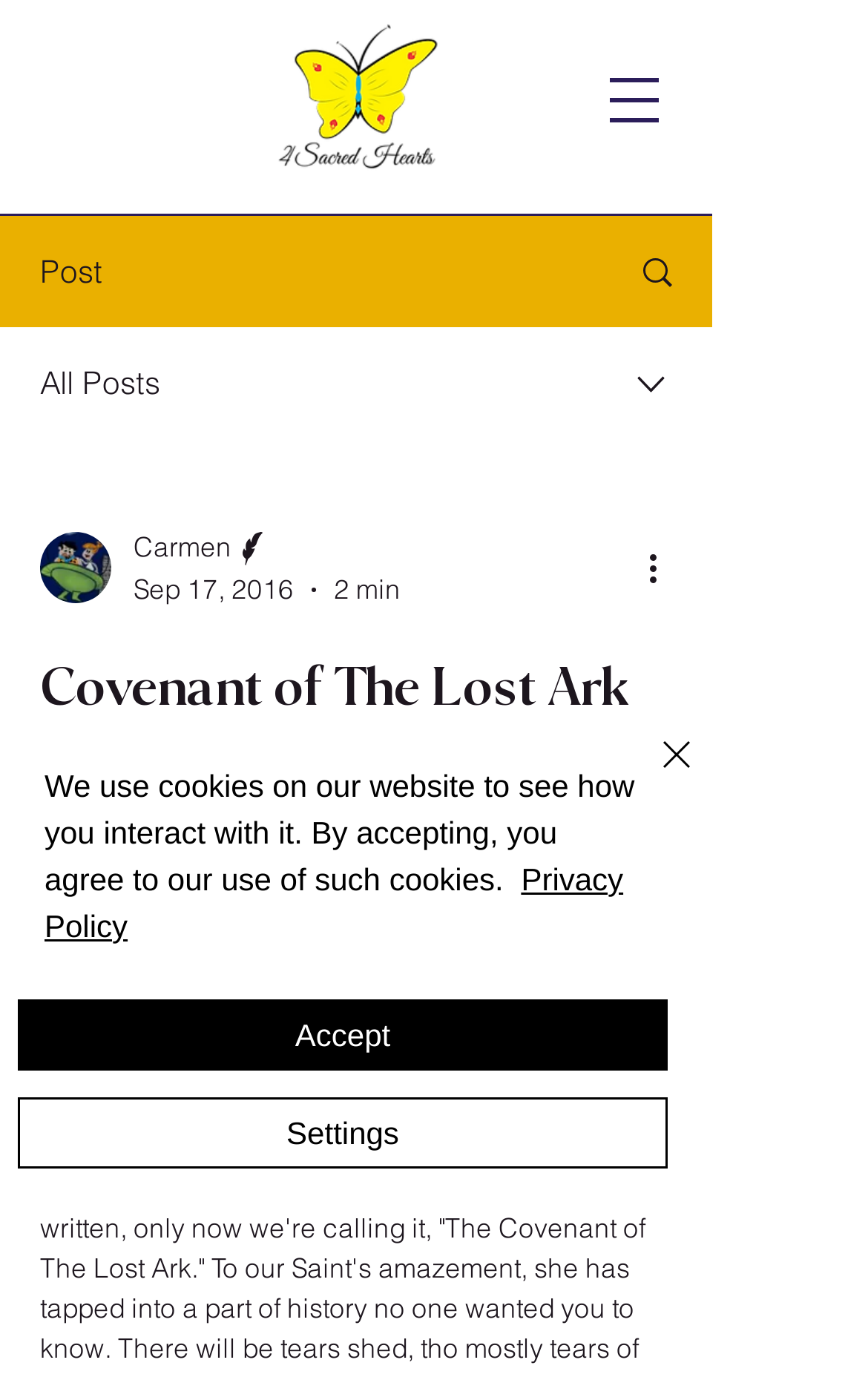What is the main title displayed on this webpage?

Covenant of The Lost Ark